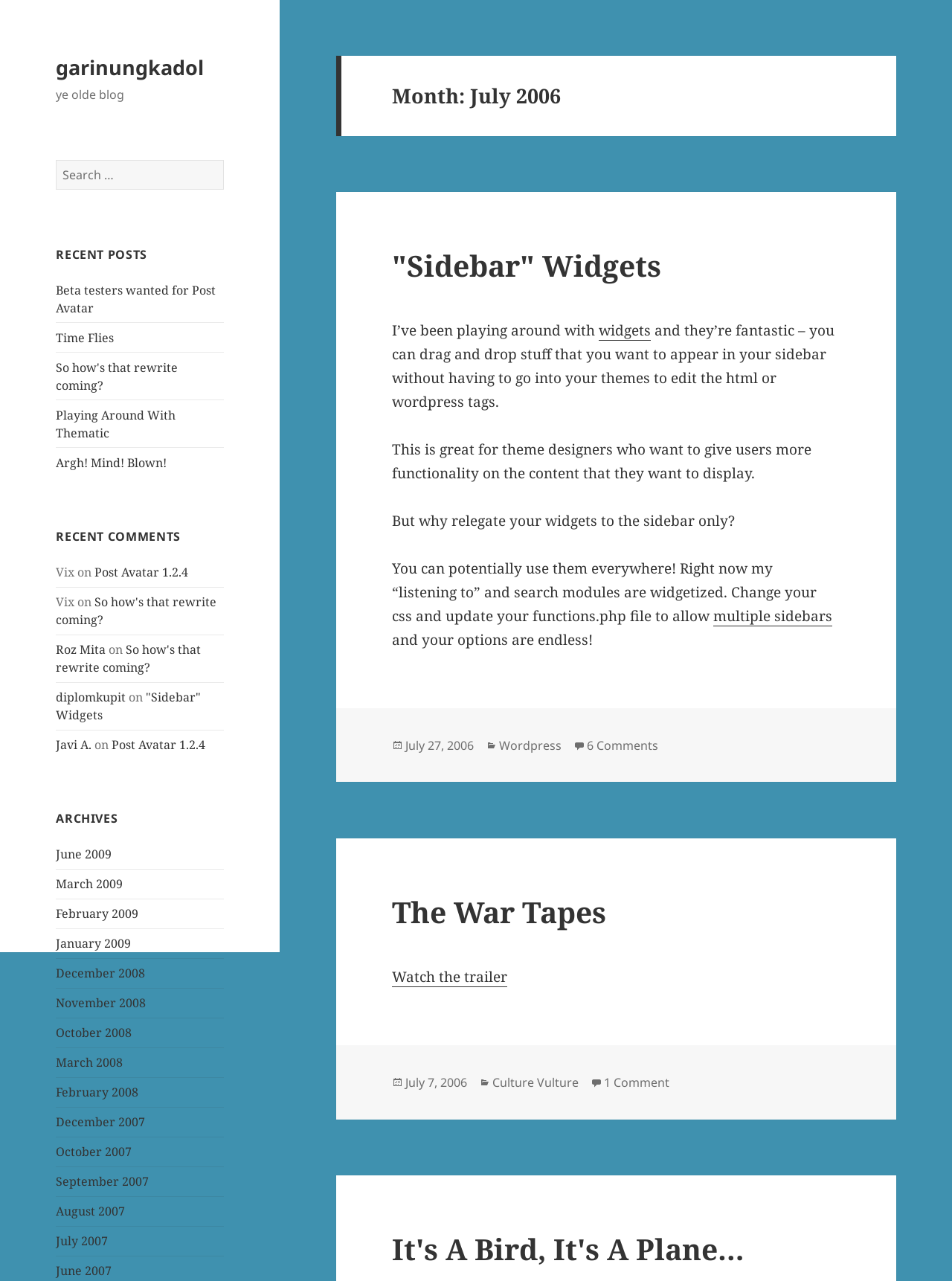What is the main heading of this webpage? Please extract and provide it.

Month: July 2006